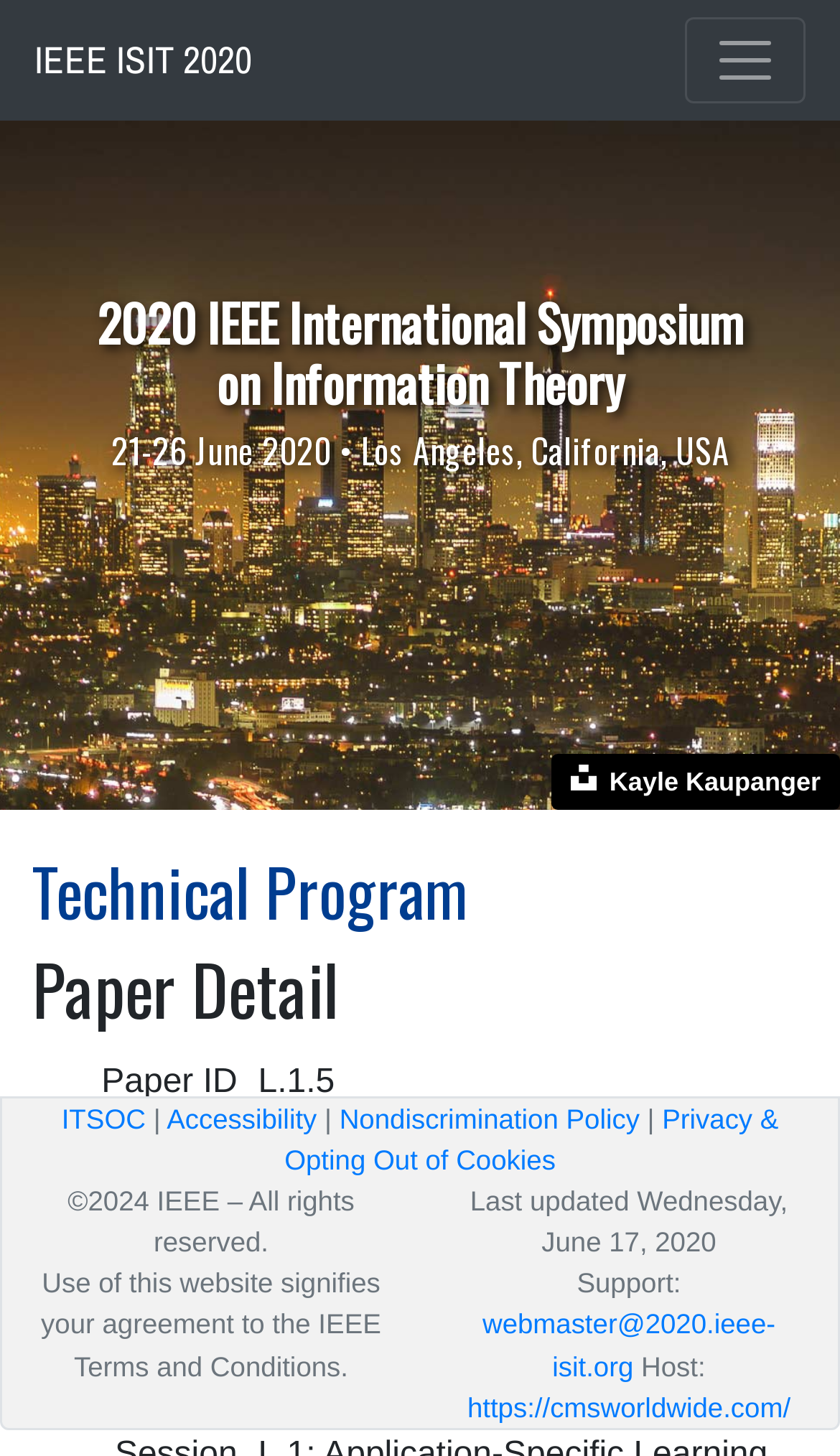Predict the bounding box of the UI element based on this description: "ITSOC".

[0.073, 0.757, 0.174, 0.779]